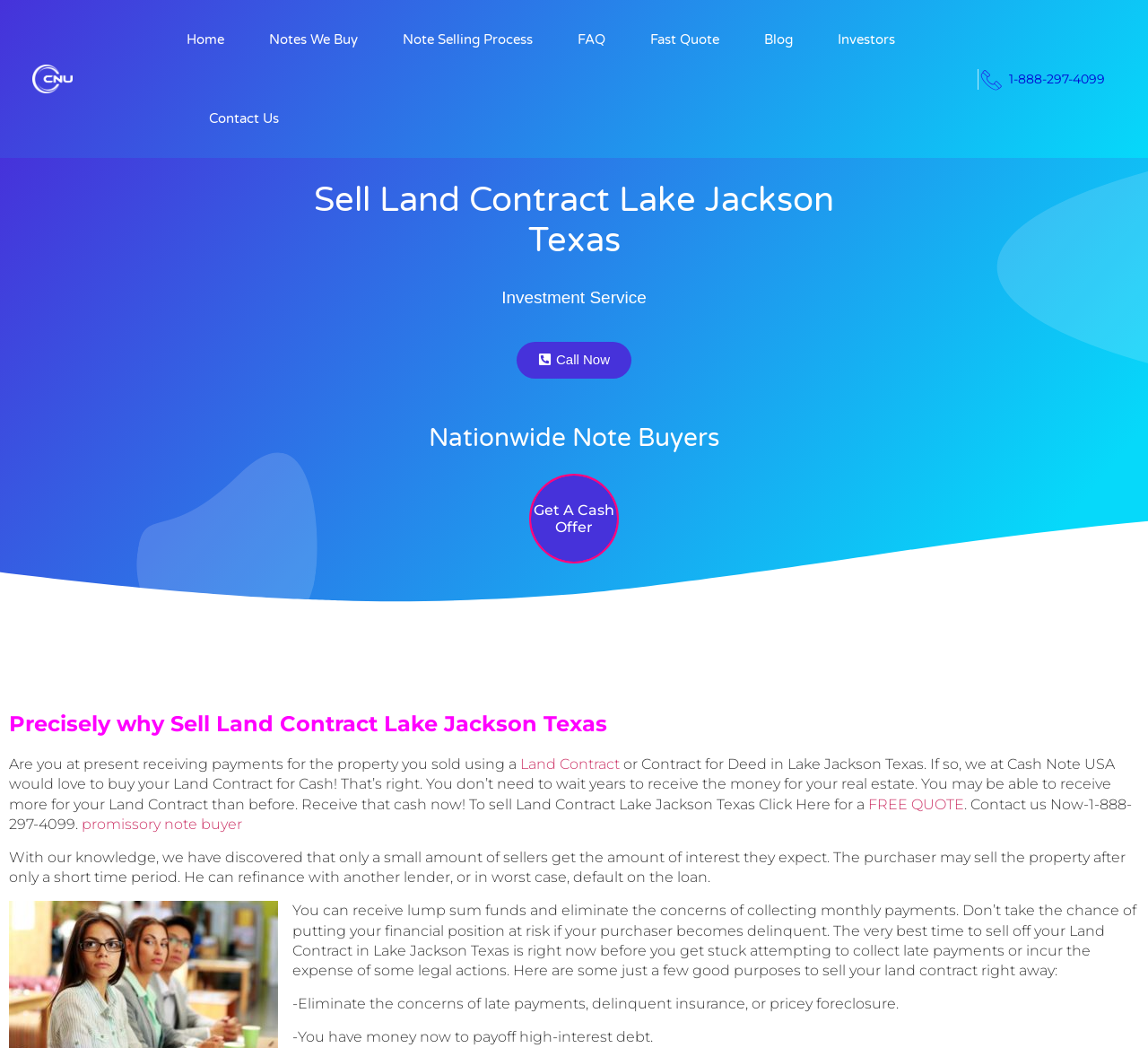What is the risk of not selling a Land Contract?
Could you answer the question with a detailed and thorough explanation?

I found this answer by reading the text that says 'Don’t take the chance of putting your financial position at risk if your purchaser becomes delinquent.' which is located in the middle of the webpage.